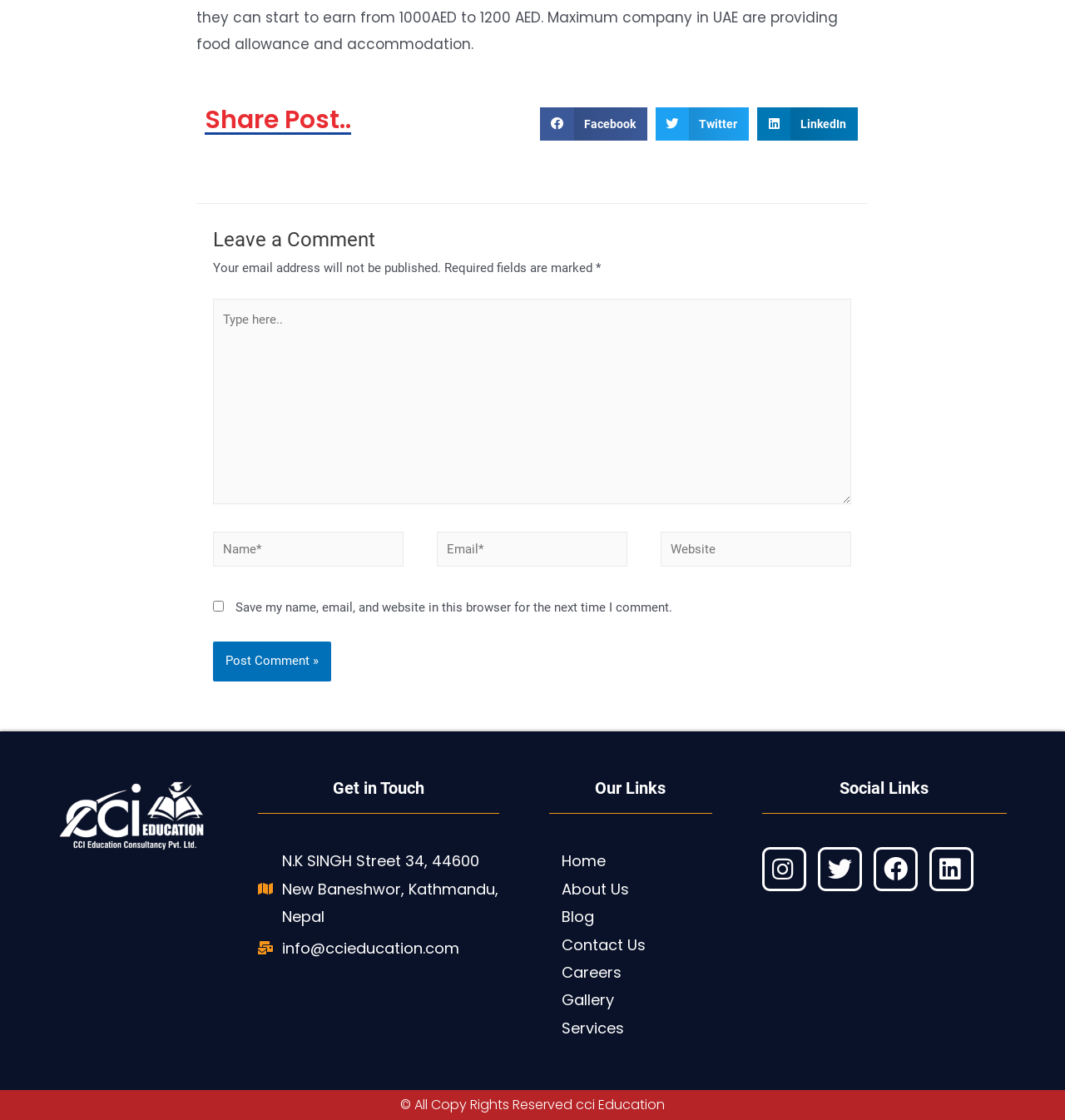What are the social media platforms available?
Using the image, provide a detailed and thorough answer to the question.

The social media platforms available are Facebook, Twitter, and LinkedIn, as indicated by the static text elements with these names, which are likely links to the respective platforms.